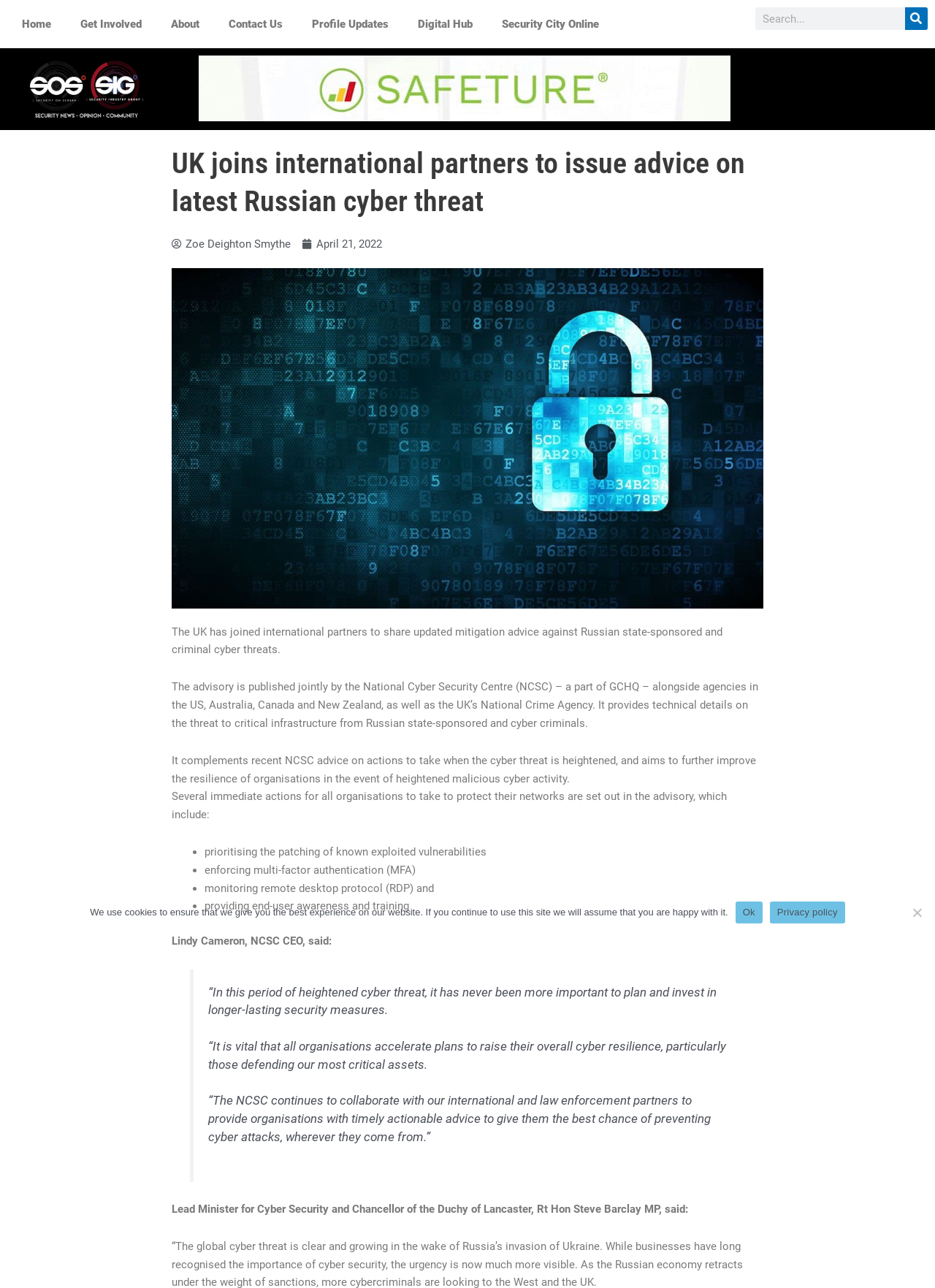How many list markers are there in the advisory?
Look at the image and respond with a one-word or short phrase answer.

4